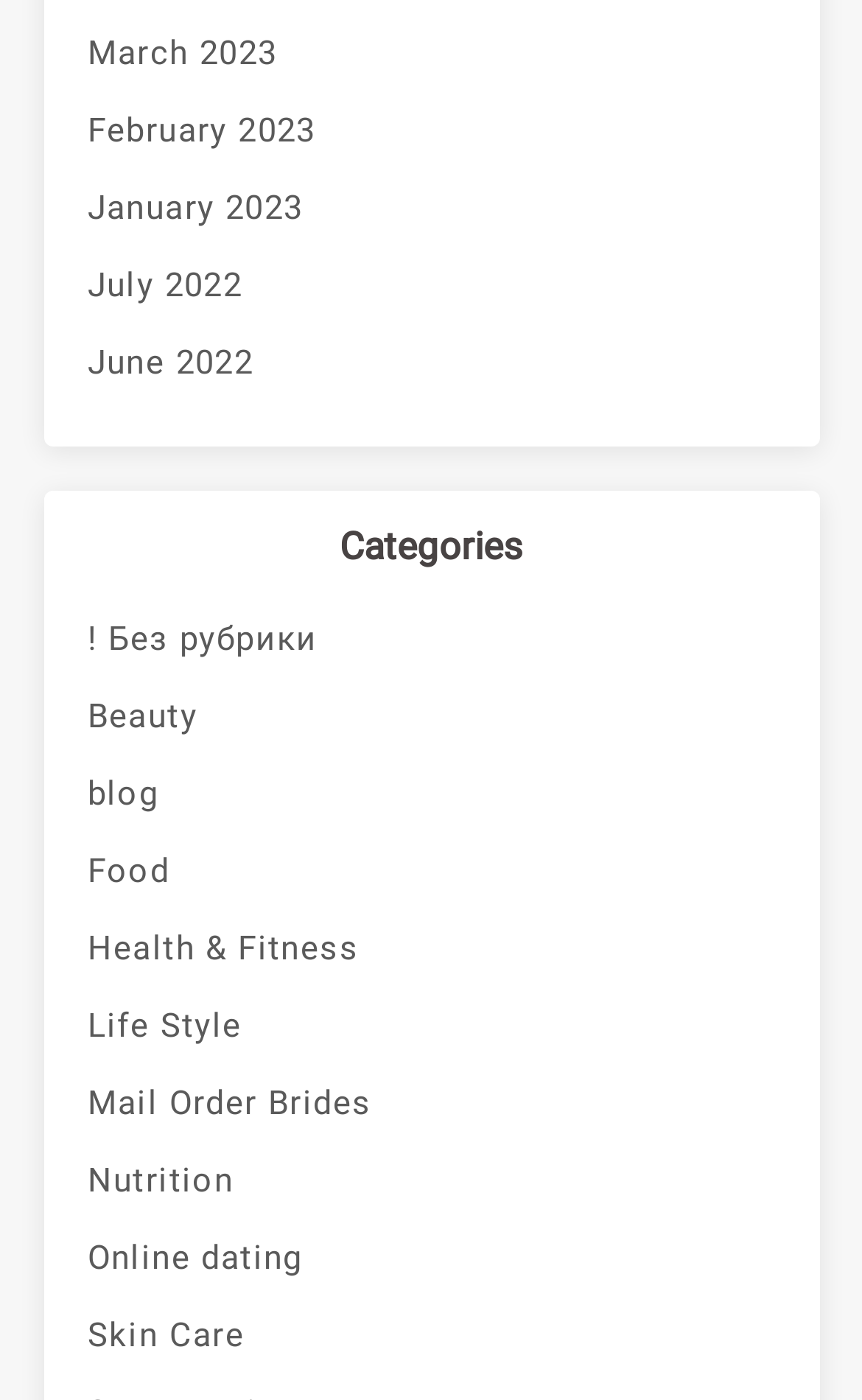Extract the bounding box coordinates for the HTML element that matches this description: "KIT". The coordinates should be four float numbers between 0 and 1, i.e., [left, top, right, bottom].

None